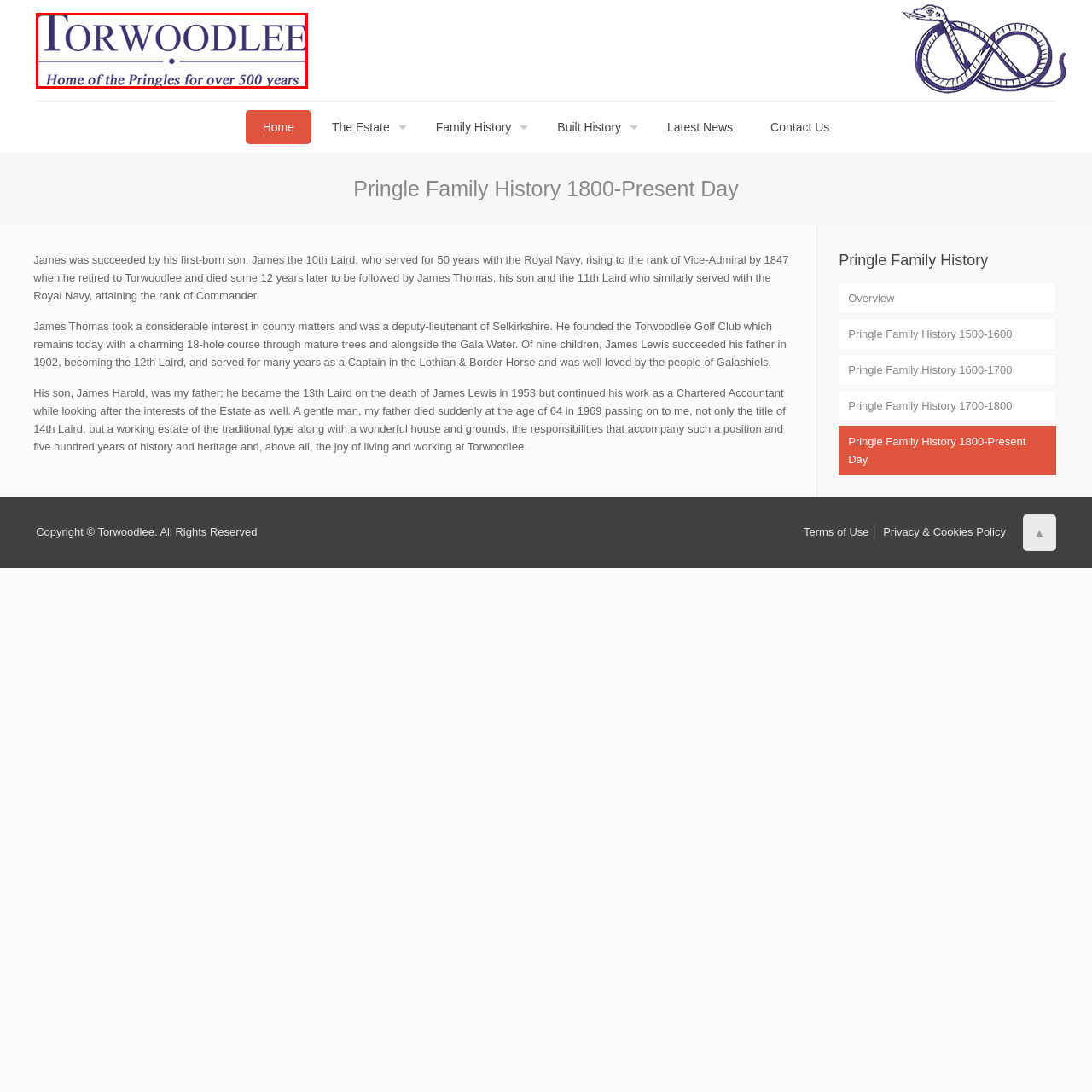Look at the image within the red outline, How long has the Pringle family been associated with Torwoodlee? Answer with one word or phrase.

over 500 years